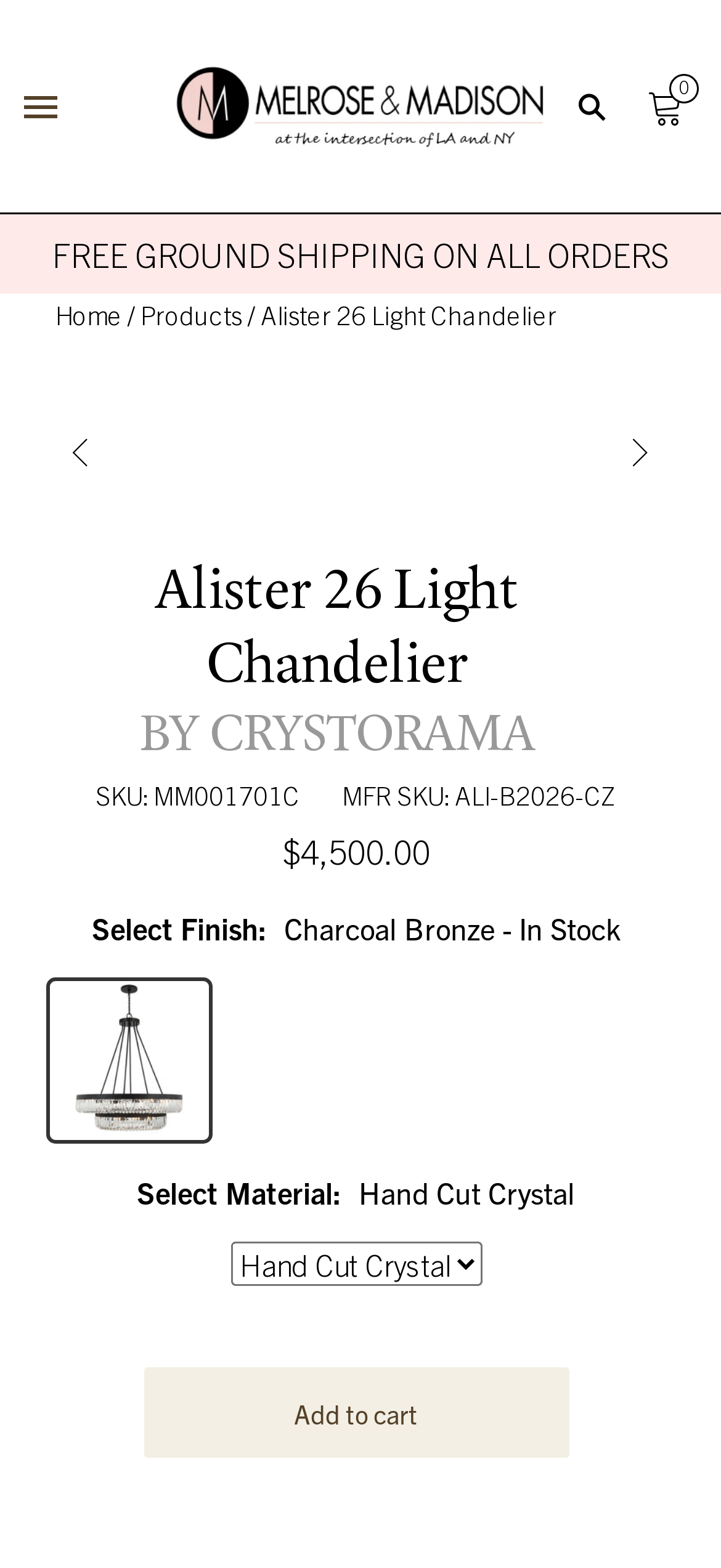What is the name of the product?
From the details in the image, answer the question comprehensively.

I found the product name by looking at the heading element with the text 'Alister 26 Light Chandelier BY CRYSTORAMA' and the static text element with the text 'Alister 26 Light Chandelier'.